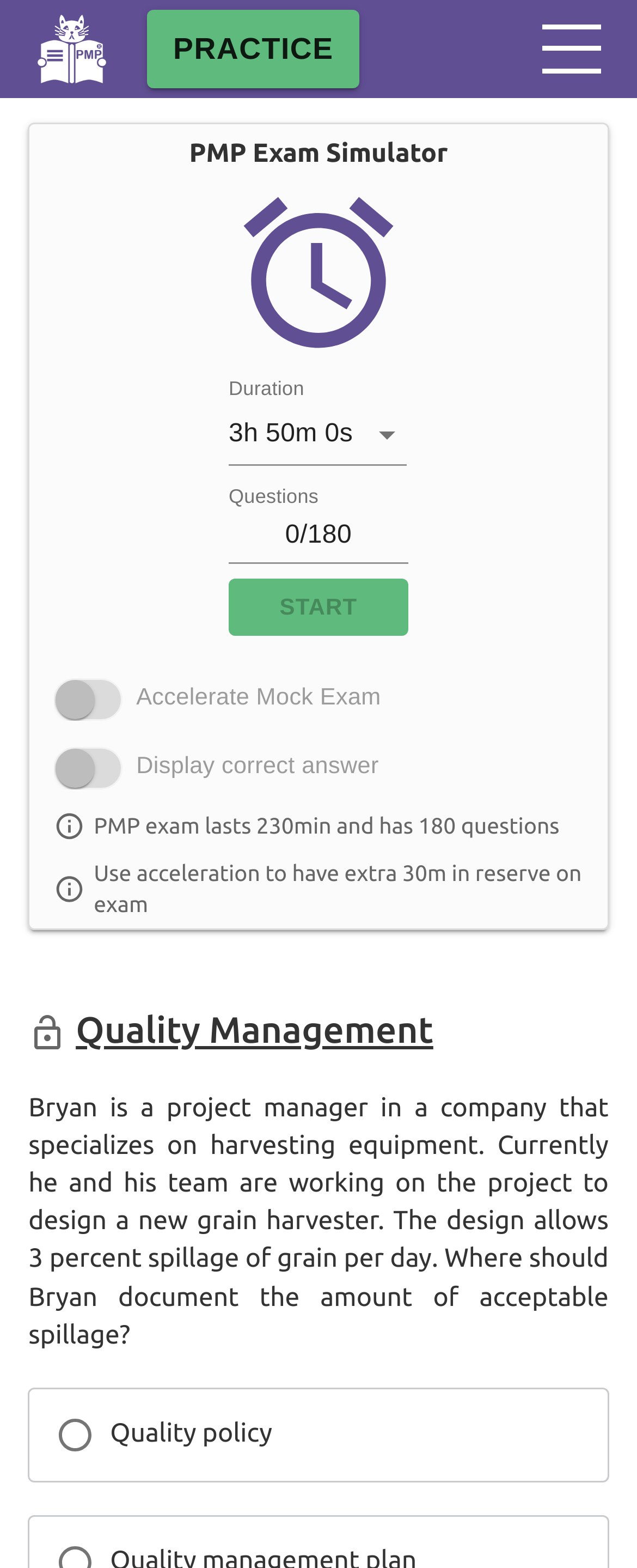Find the bounding box coordinates of the UI element according to this description: "3h 50m 0s".

[0.359, 0.26, 0.638, 0.294]